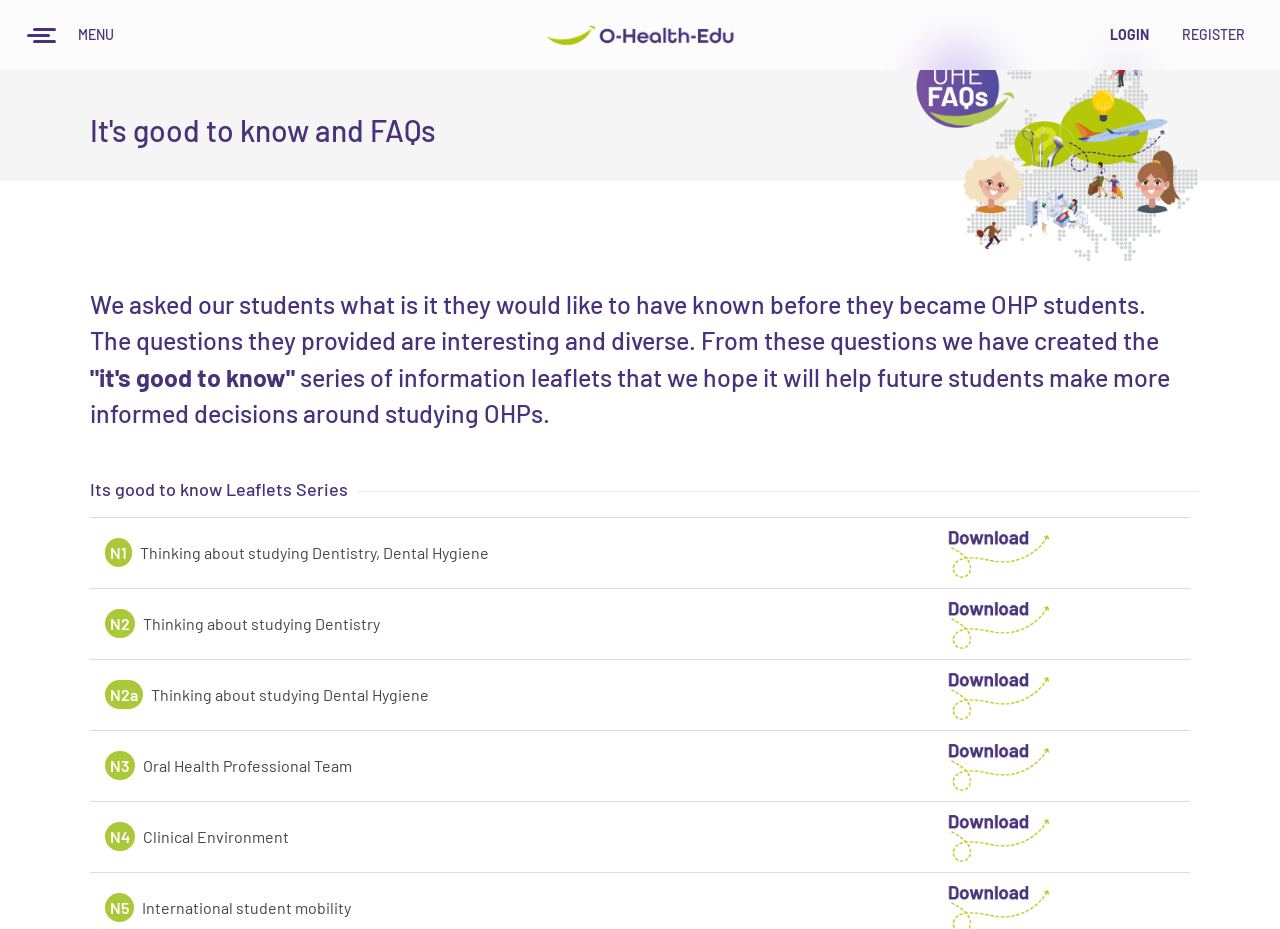Create a detailed narrative of the webpage’s visual and textual elements.

The webpage is titled "O-Health-Edu - It's good to know and FAQs" and appears to be a project focused on oral health education within the EU. At the top left corner, there is a "Skip to main content" link, followed by a "MENU" link and the project title "O-Health-Edu" in the middle. On the top right corner, there are "LOGIN" and "REGISTER" links.

Below the title, there is a heading "It's good to know and FAQs" followed by an image that spans almost the entire width of the page. The main content of the page is divided into sections, with a heading that explains the purpose of the "it's good to know" series of information leaflets, which were created based on questions from students.

The main section is titled "Its good to know Leaflets Series" and consists of a grid with four rows, each containing two grid cells. The left grid cell in each row contains a brief description, such as "Thinking about studying Dentistry, Dental Hygiene" or "Oral Health Professional Team", while the right grid cell contains a link with an accompanying image. The links and images are arranged in a consistent pattern throughout the grid.

In total, there are four rows, each with a description and a link with an image, providing information on different aspects of oral health education. The overall layout is organized and easy to navigate, with clear headings and concise text.